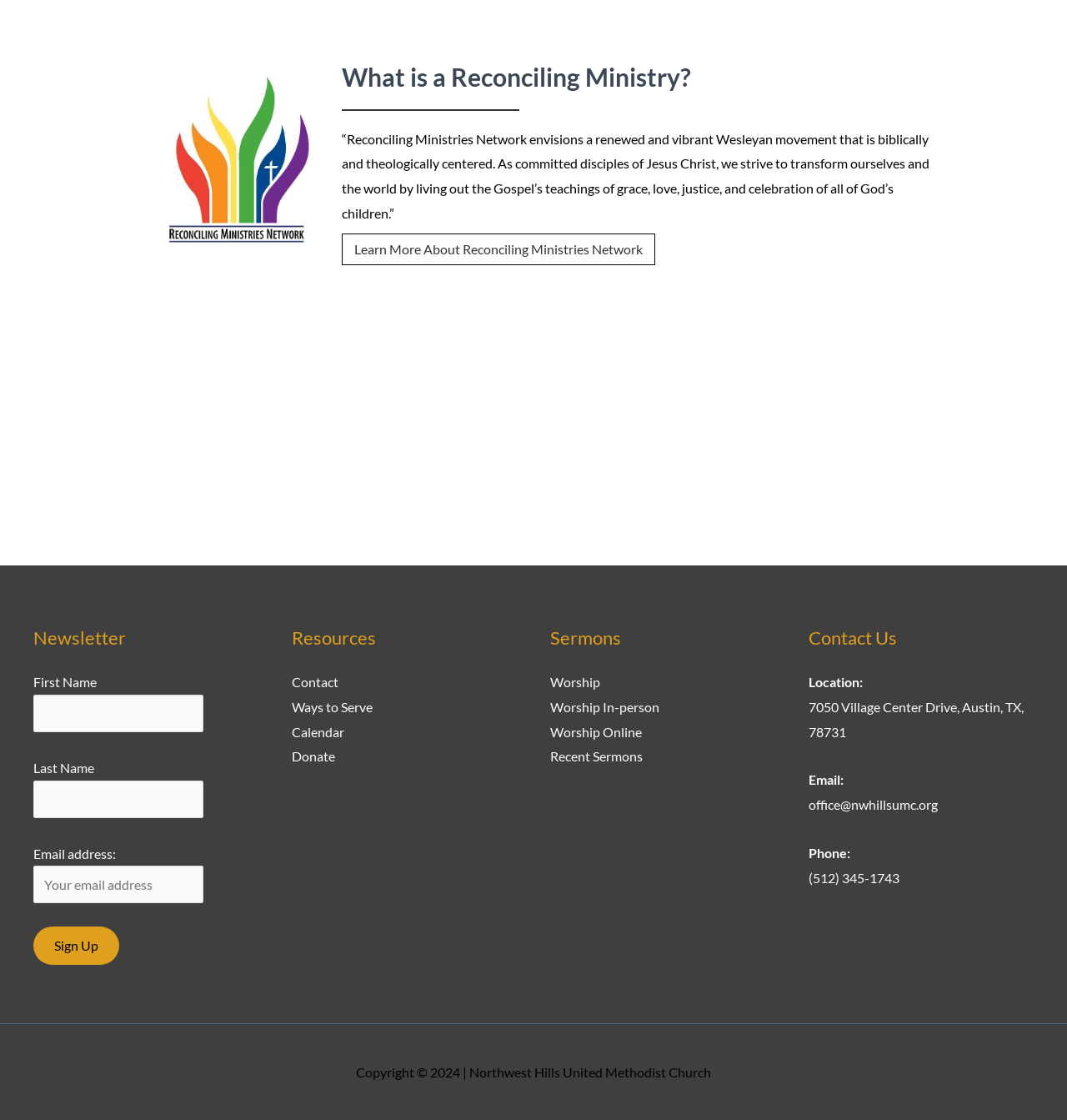Find the bounding box coordinates of the element I should click to carry out the following instruction: "subscribe to the site".

None